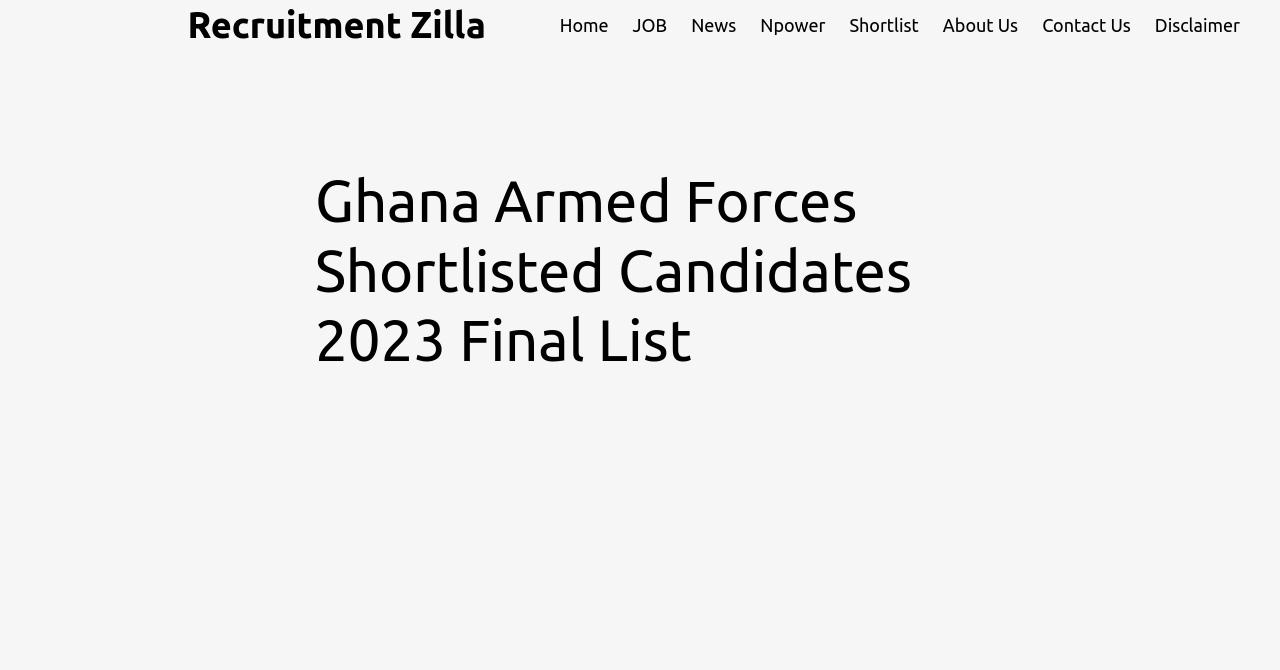What is the purpose of this webpage?
Look at the image and construct a detailed response to the question.

I inferred the purpose of the webpage by looking at the heading element with the text 'Ghana Armed Forces Shortlisted Candidates 2023 Final List' and the meta description, which suggests that the webpage is related to the Ghana Armed Forces recruitment and shortlisted candidates.